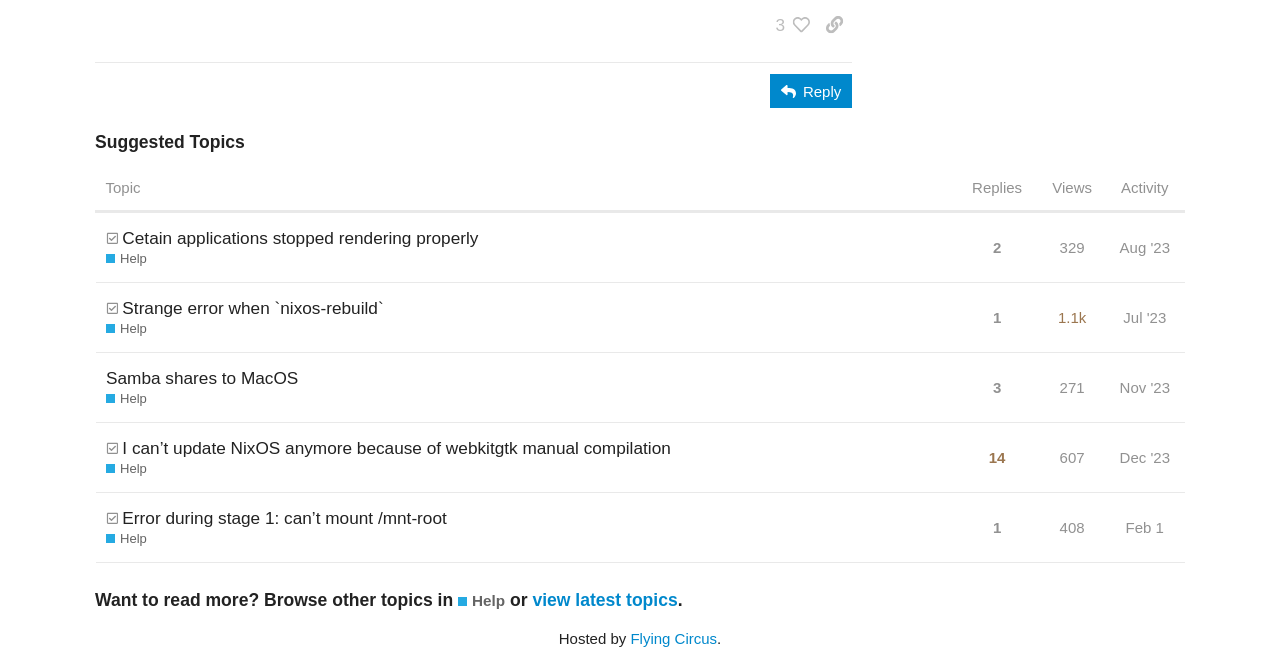How many topics are suggested?
Please respond to the question with a detailed and informative answer.

I counted the number of rows in the table with the heading 'Suggested Topics'. Each row represents a suggested topic, and there are 5 rows in total.